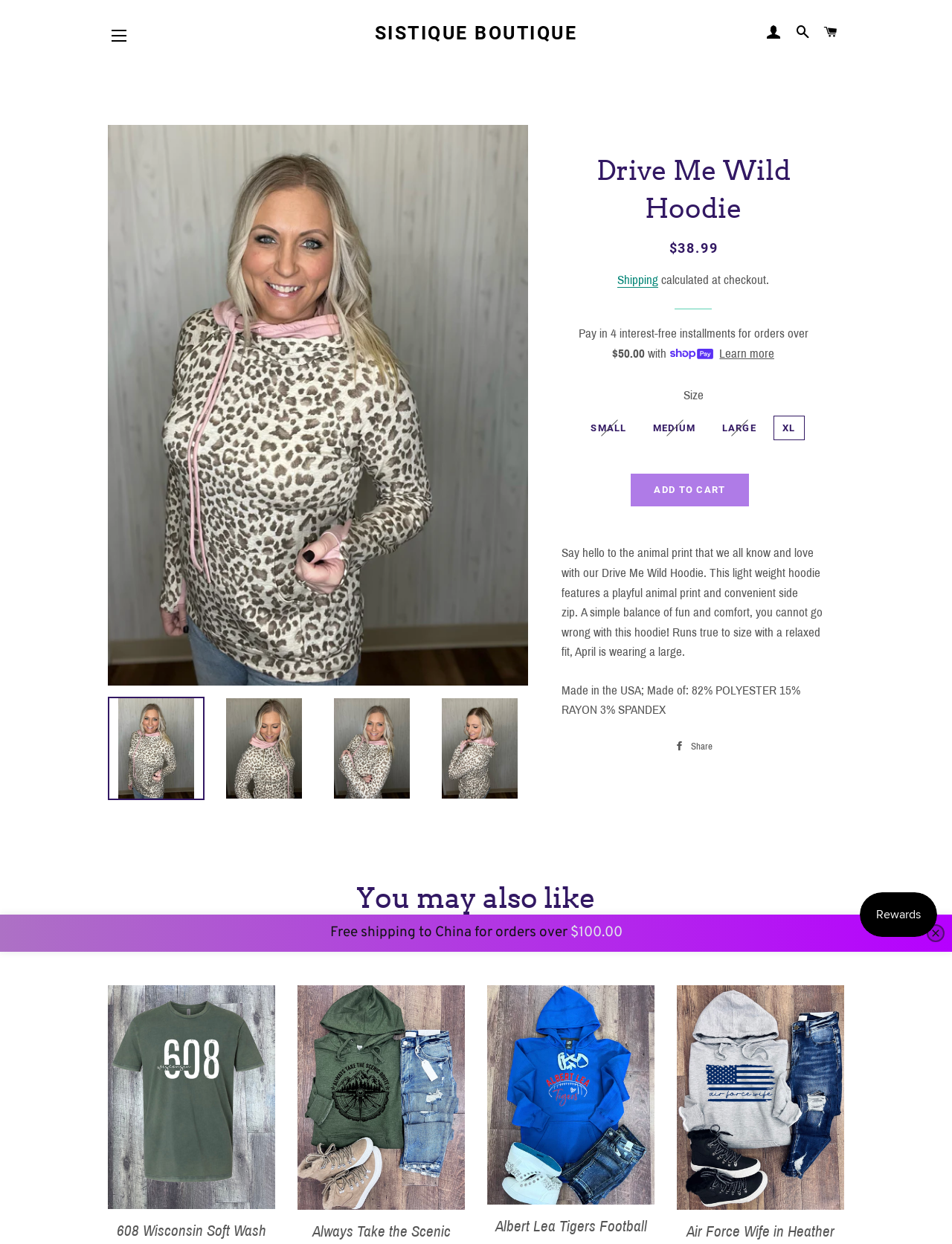Examine the image and give a thorough answer to the following question:
What is the fit of the hoodie?

The fit of the hoodie can be found in the StaticText element with the text 'Runs true to size with a relaxed fit' which is located in the product description.